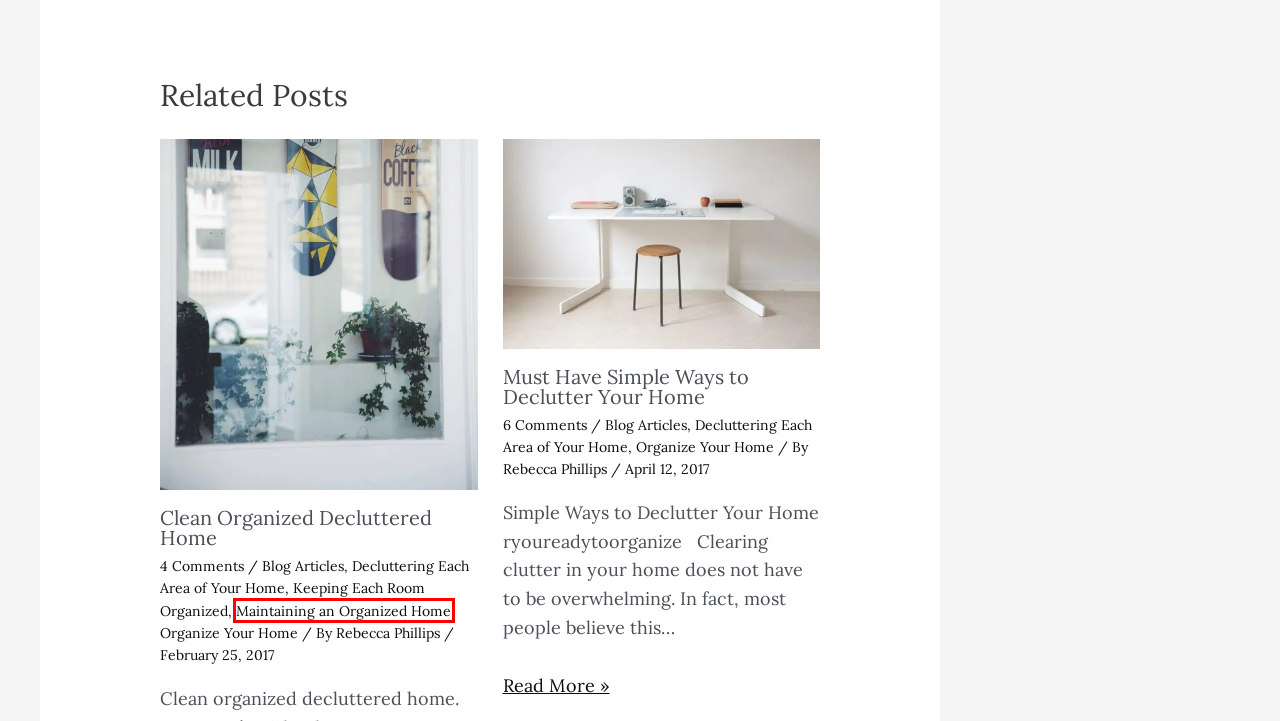You have a screenshot showing a webpage with a red bounding box highlighting an element. Choose the webpage description that best fits the new webpage after clicking the highlighted element. The descriptions are:
A. ryoureadytoorganize big three; organizing, baking, gardening
B. Keep your home organized using simple weeding and decluttering tips
C. What does an organized home look like and how does it affect our health?
D. Decluttering each area of your home doesn't have to be a daunting task.
E. Astra – Fast, Lightweight & Customizable WordPress Theme - Download Now!
F. Must Have Simple Ways to Declutter Your Home in Minutes a Day
G. ryoureadytoorganize Registration Page
H. Keeping each room organized just takes building a simple daily routine.

B